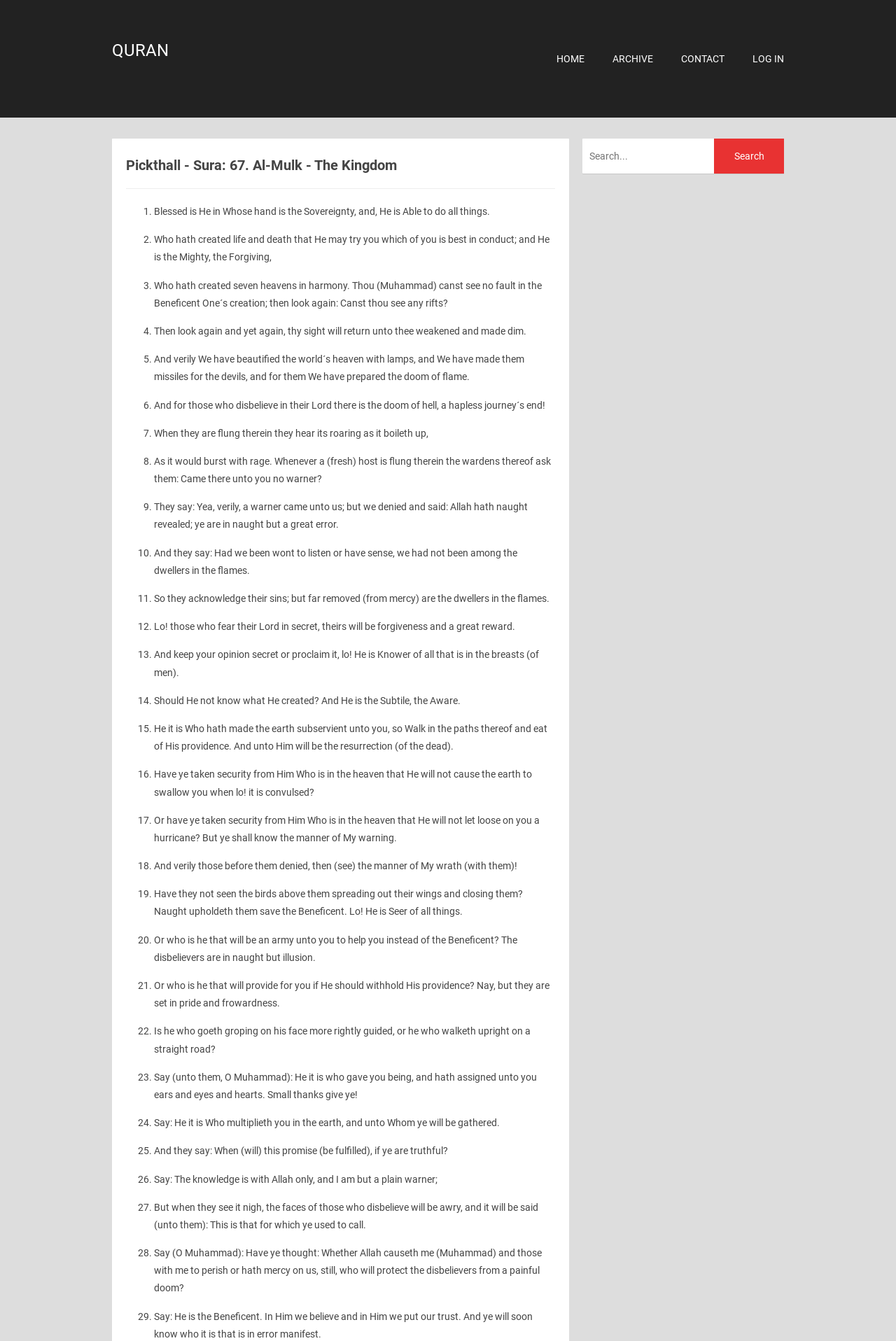Give a one-word or phrase response to the following question: How many verses are there in this Quran chapter?

29